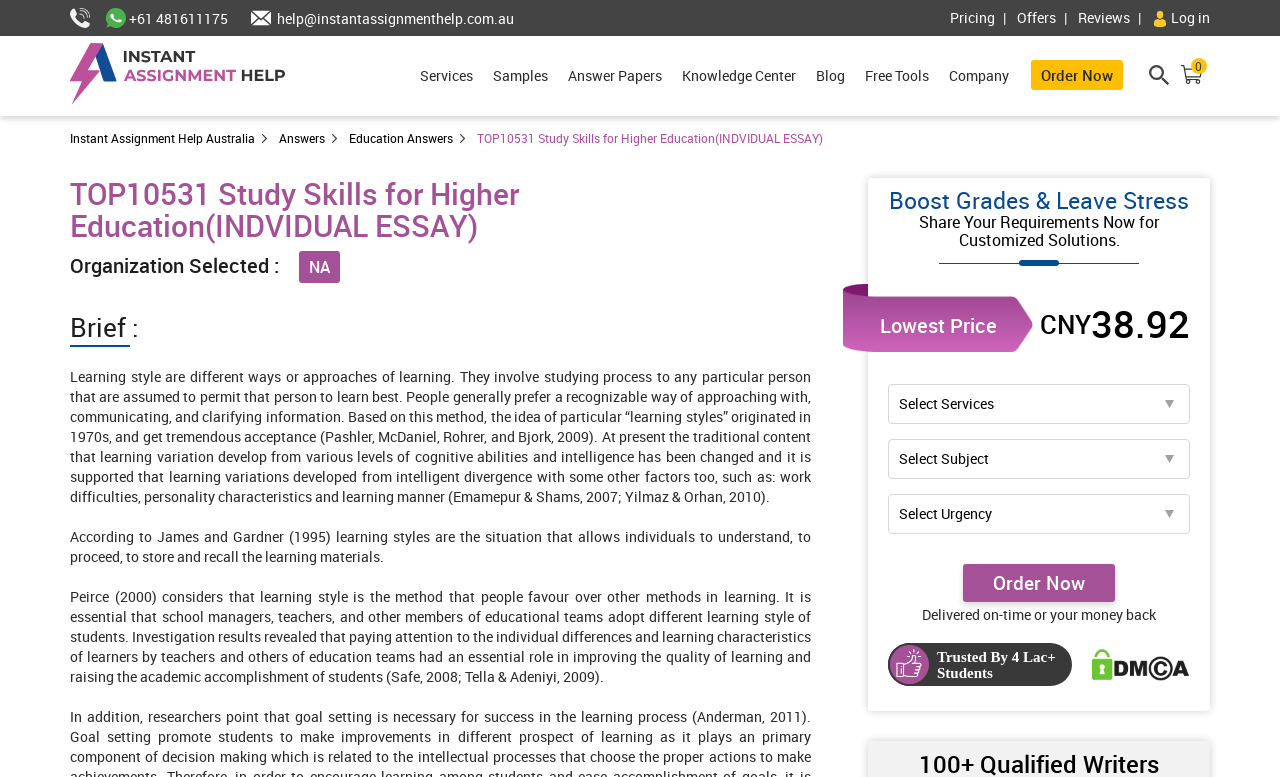Please mark the bounding box coordinates of the area that should be clicked to carry out the instruction: "Click the Order Now button".

[0.805, 0.077, 0.877, 0.116]